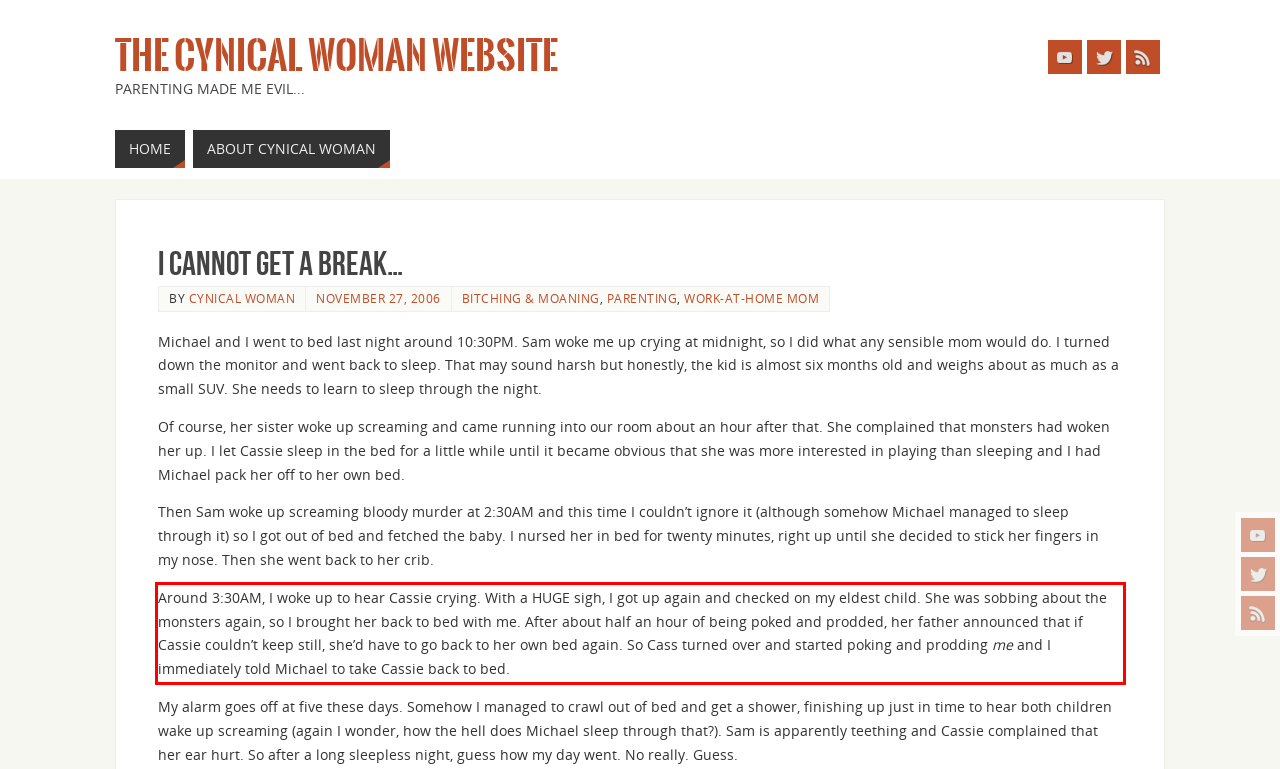Inspect the webpage screenshot that has a red bounding box and use OCR technology to read and display the text inside the red bounding box.

Around 3:30AM, I woke up to hear Cassie crying. With a HUGE sigh, I got up again and checked on my eldest child. She was sobbing about the monsters again, so I brought her back to bed with me. After about half an hour of being poked and prodded, her father announced that if Cassie couldn’t keep still, she’d have to go back to her own bed again. So Cass turned over and started poking and prodding me and I immediately told Michael to take Cassie back to bed.